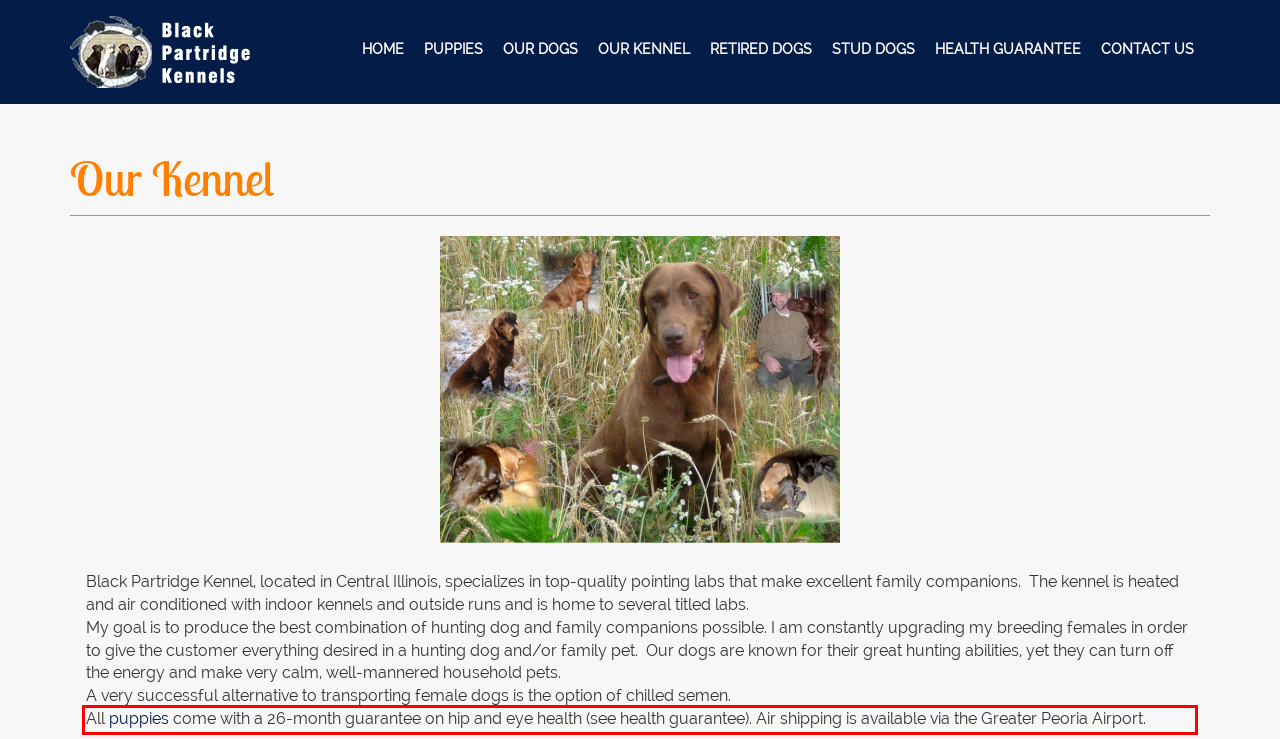Examine the webpage screenshot, find the red bounding box, and extract the text content within this marked area.

All puppies come with a 26-month guarantee on hip and eye health (see health guarantee). Air shipping is available via the Greater Peoria Airport.